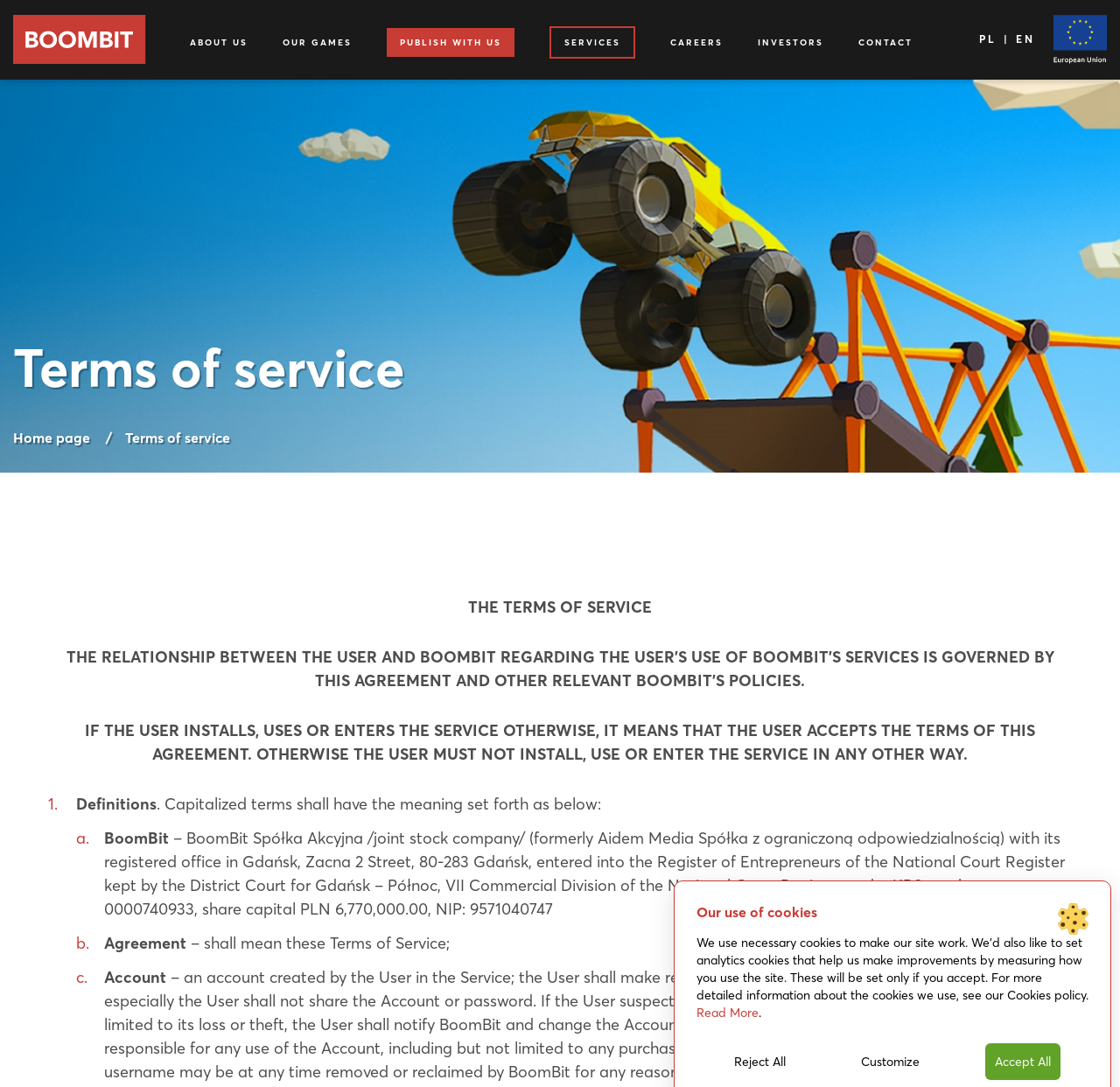Find and generate the main title of the webpage.

Terms of service